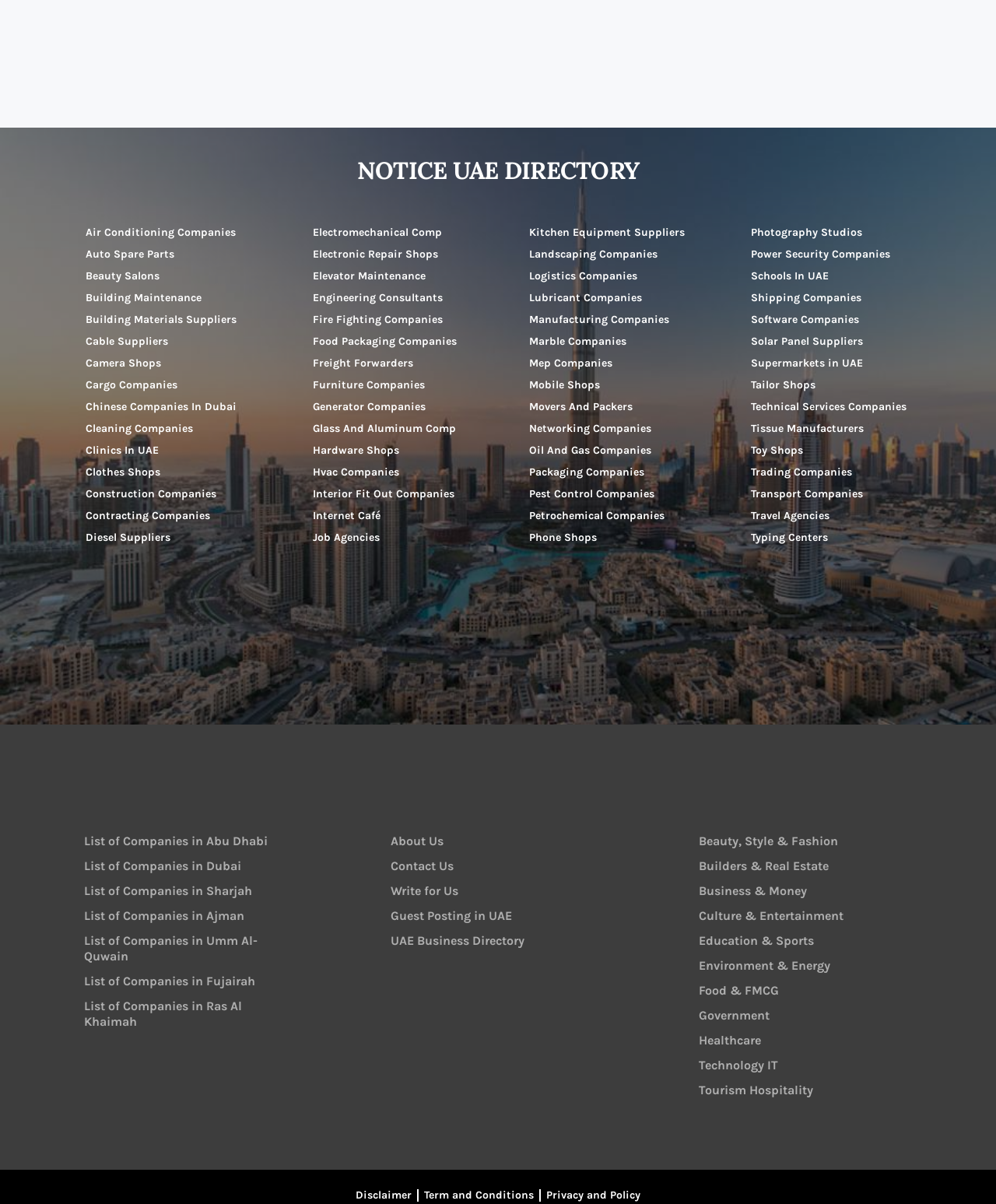Are there any links to articles or blog posts on the webpage?
Look at the image and answer the question using a single word or phrase.

Yes